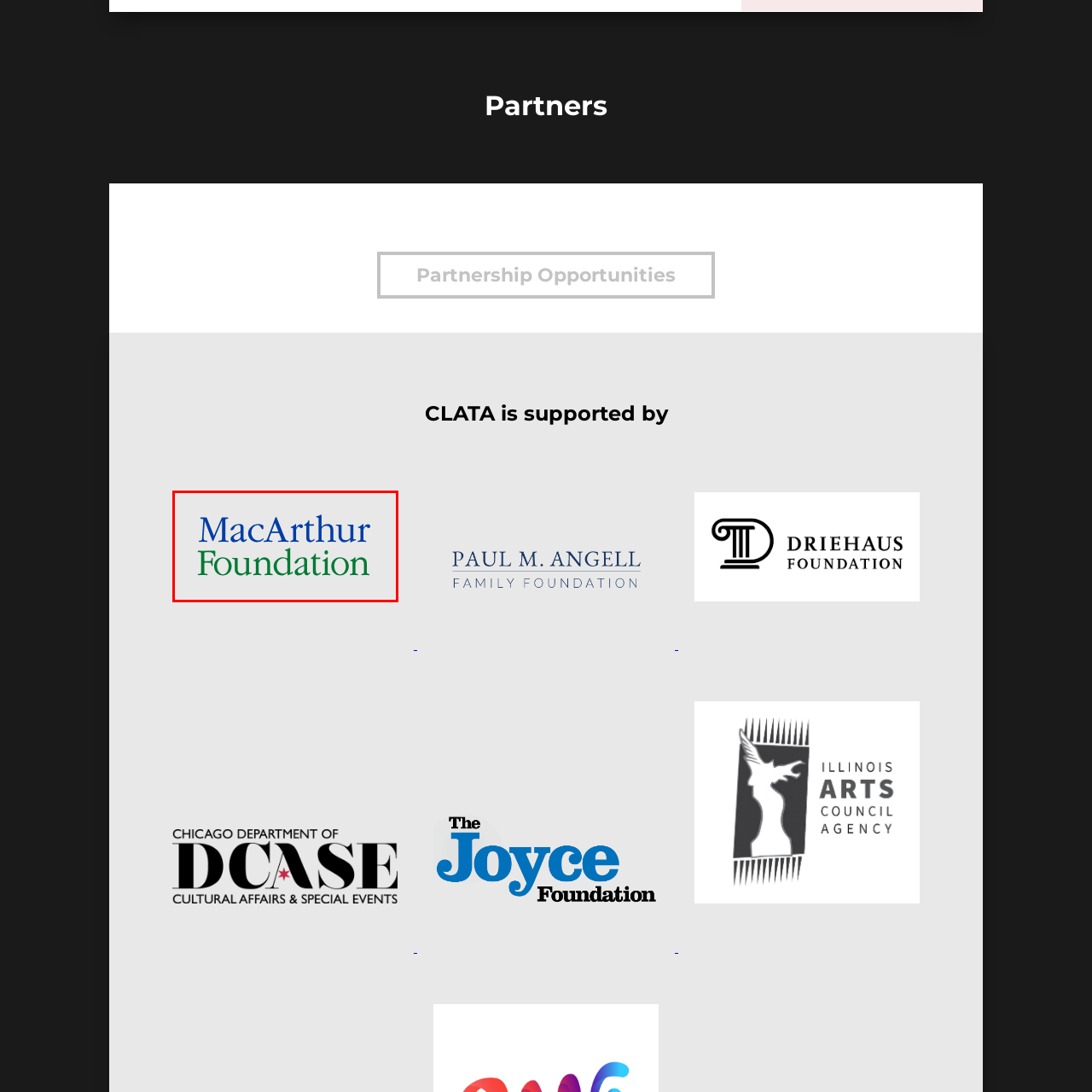Provide a comprehensive description of the image located within the red boundary.

The image features the logo of the MacArthur Foundation, prominently displayed with the words "MacArthur" in bold blue and "Foundation" in a rich green. This visual representation underscores the foundation’s identity and commitment to supporting various initiatives and grants, showcasing its prominent role in philanthropy. The logo is set against a neutral background, allowing the colors to stand out and convey a sense of professionalism and trustworthiness.